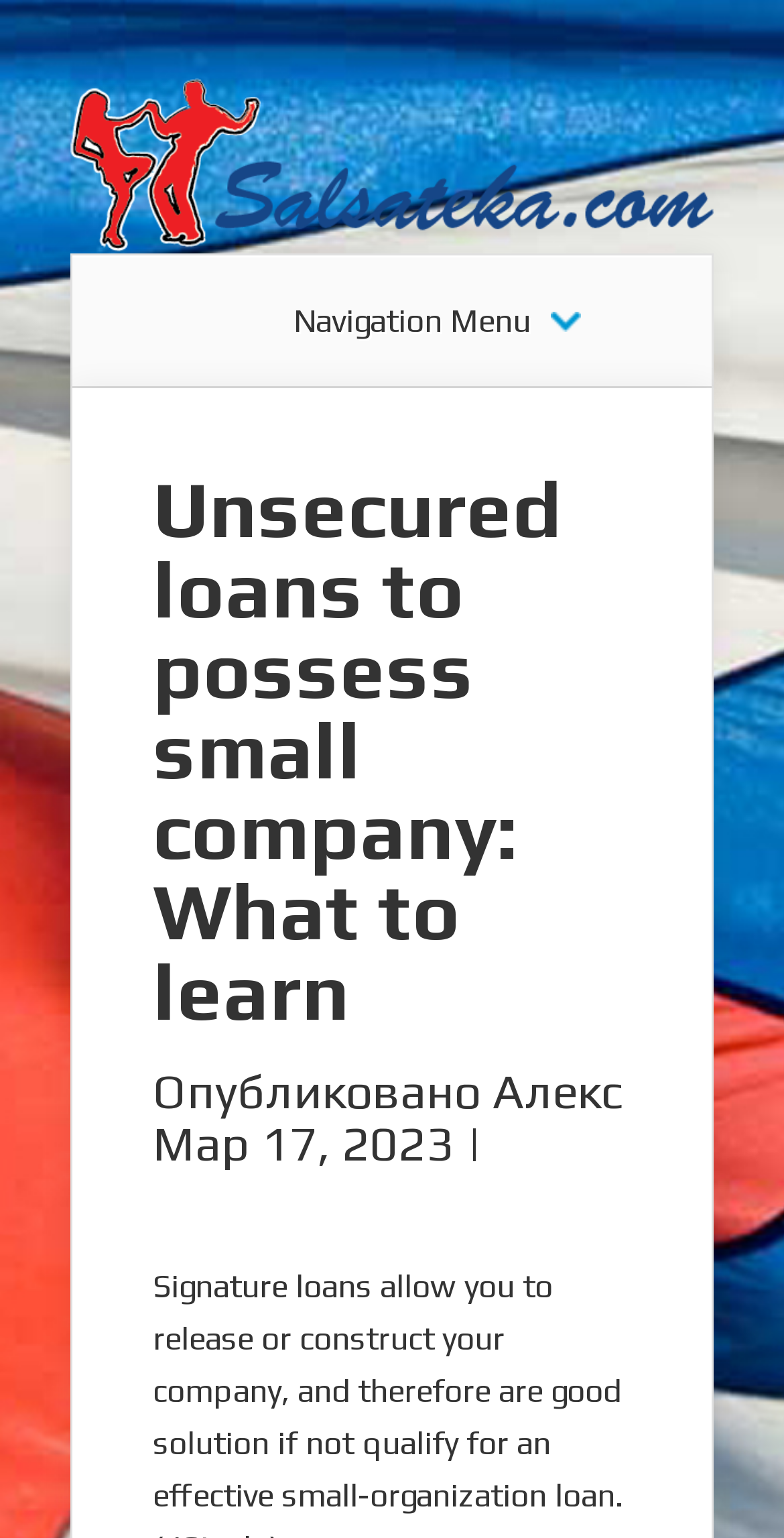Bounding box coordinates are specified in the format (top-left x, top-left y, bottom-right x, bottom-right y). All values are floating point numbers bounded between 0 and 1. Please provide the bounding box coordinate of the region this sentence describes: Navigation Menu

[0.374, 0.199, 0.677, 0.22]